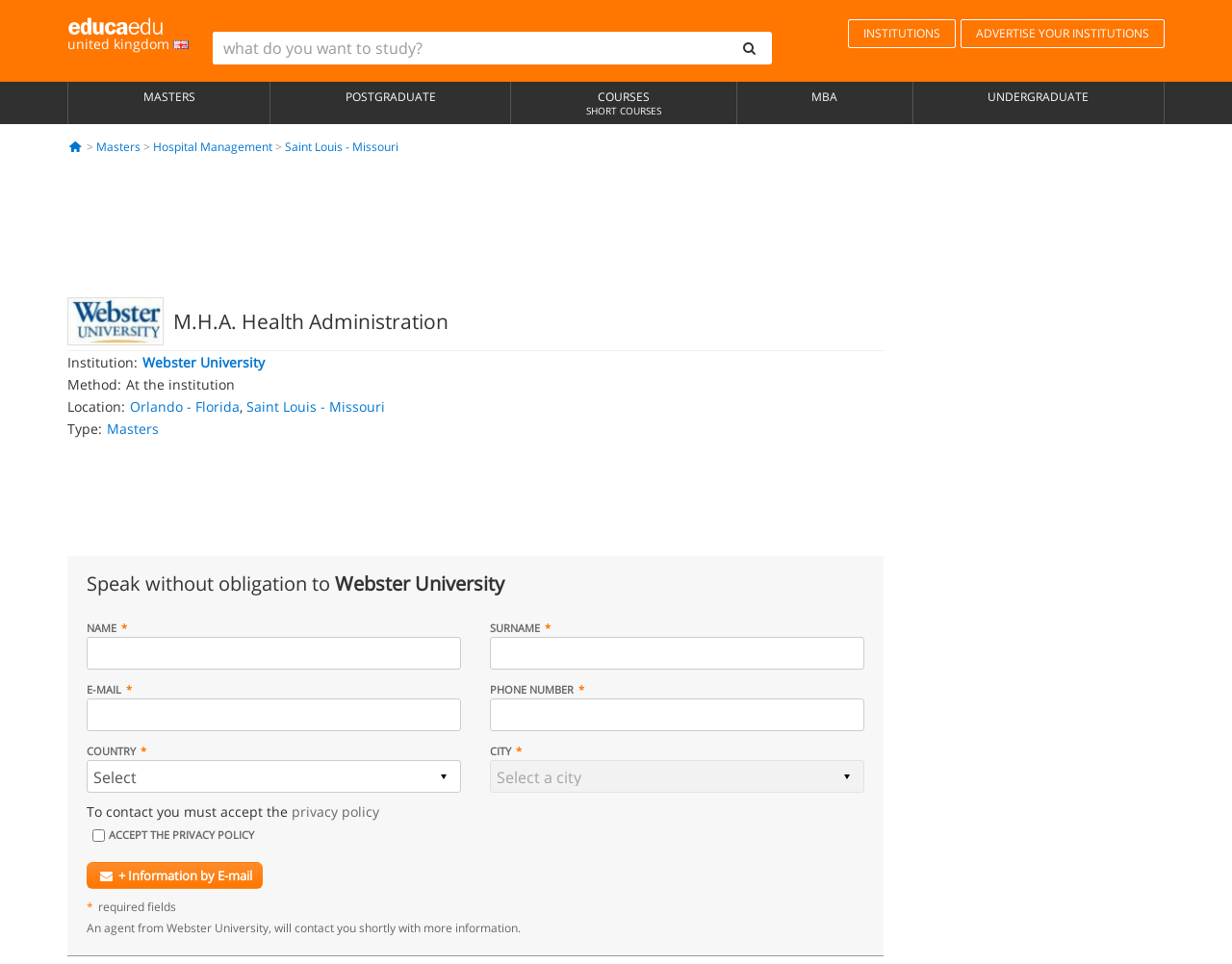Carefully examine the image and provide an in-depth answer to the question: What is the method of the course?

I found the answer by looking at the element with the text 'Method:' and its corresponding static text element which has the text 'At the institution'.